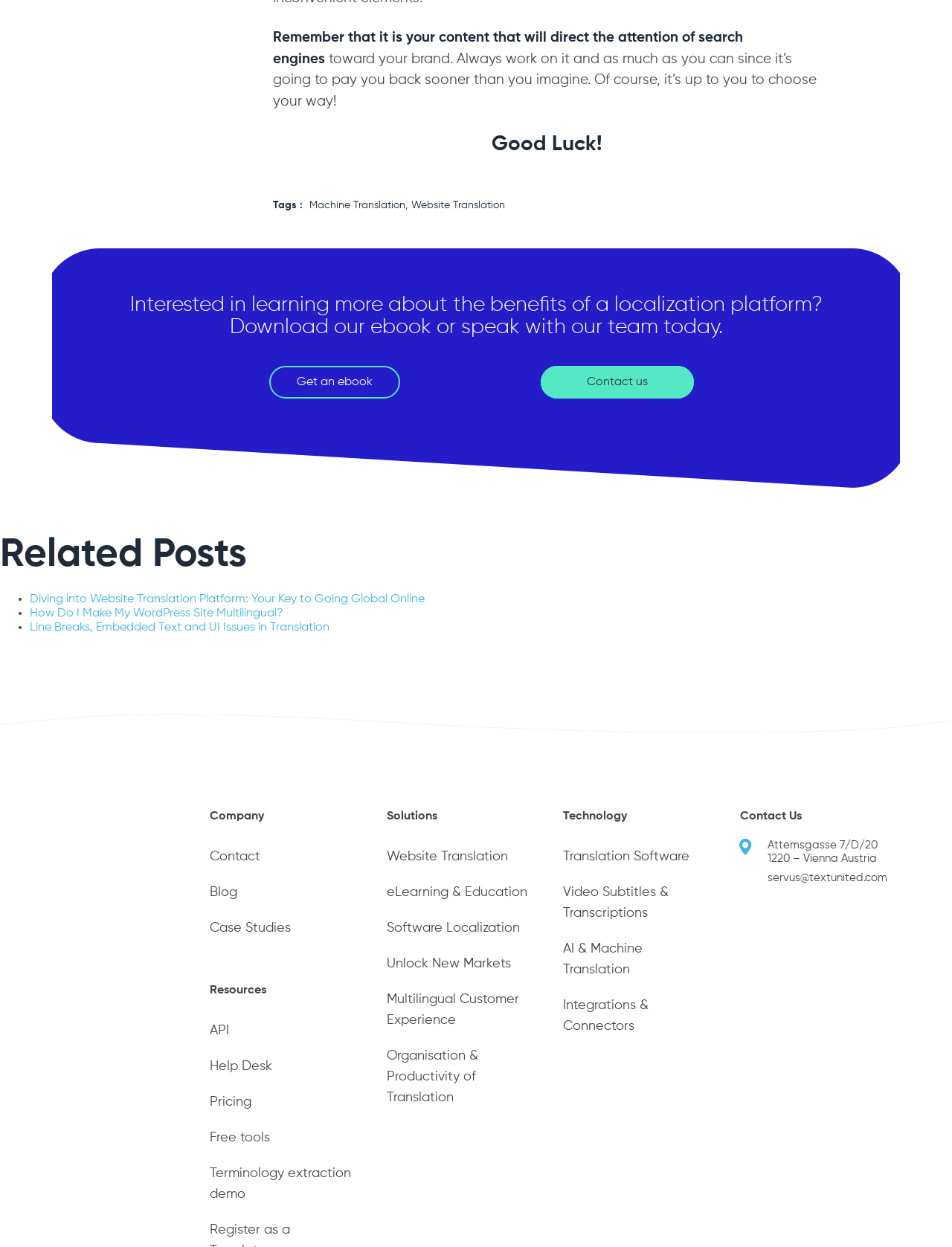Using the information in the image, give a comprehensive answer to the question: 
What is the address of the company?

The address of the company can be found at the bottom of the webpage, which is Attemsgasse 7/D/20 1220 – Vienna Austria.